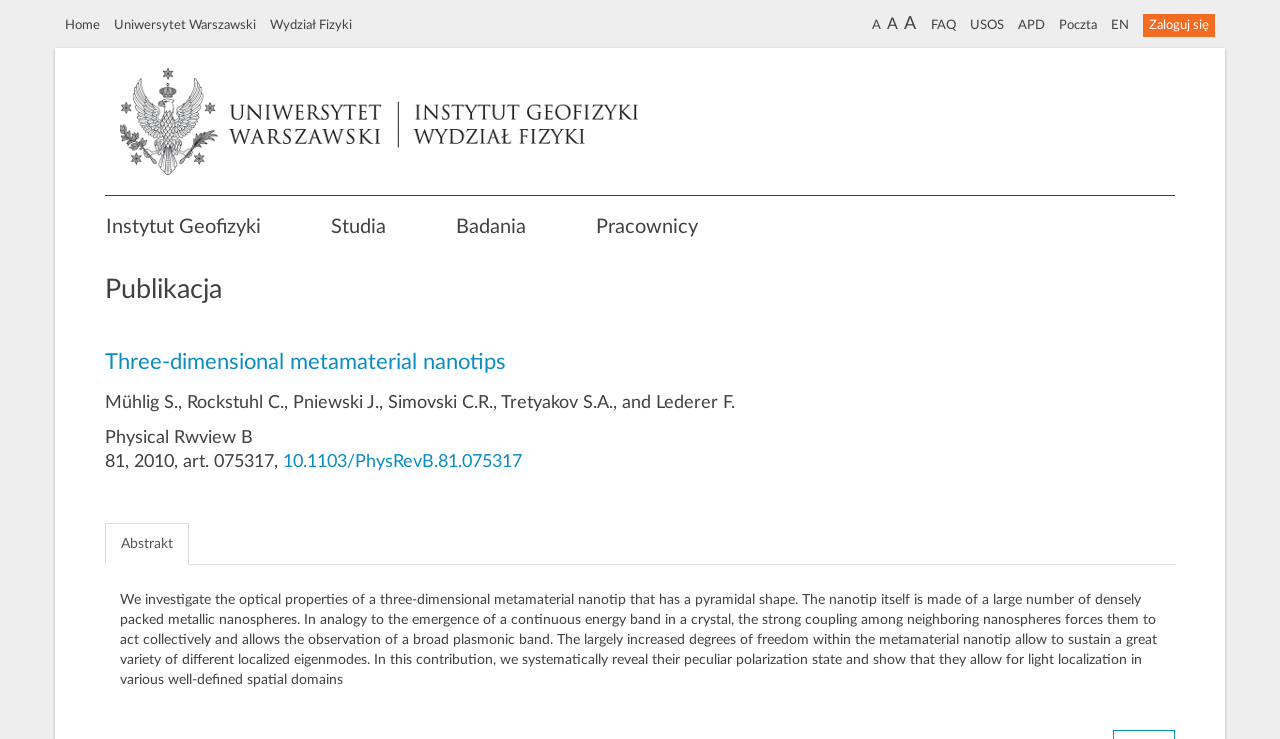Provide the bounding box for the UI element matching this description: "Uniwersytet Warszawski".

[0.089, 0.026, 0.2, 0.042]